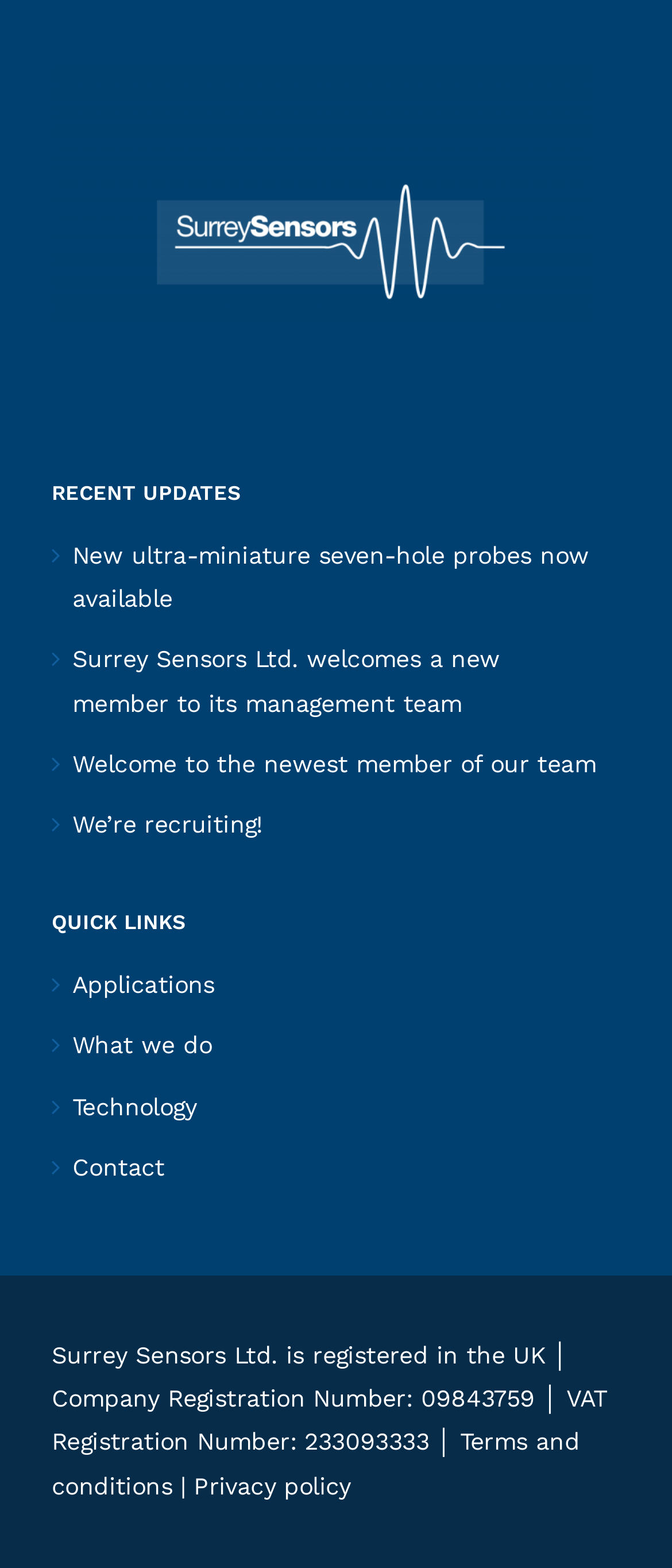Please determine the bounding box coordinates of the element's region to click for the following instruction: "Read the article 'DepEd allows optional wearing of face masks in classrooms'".

None